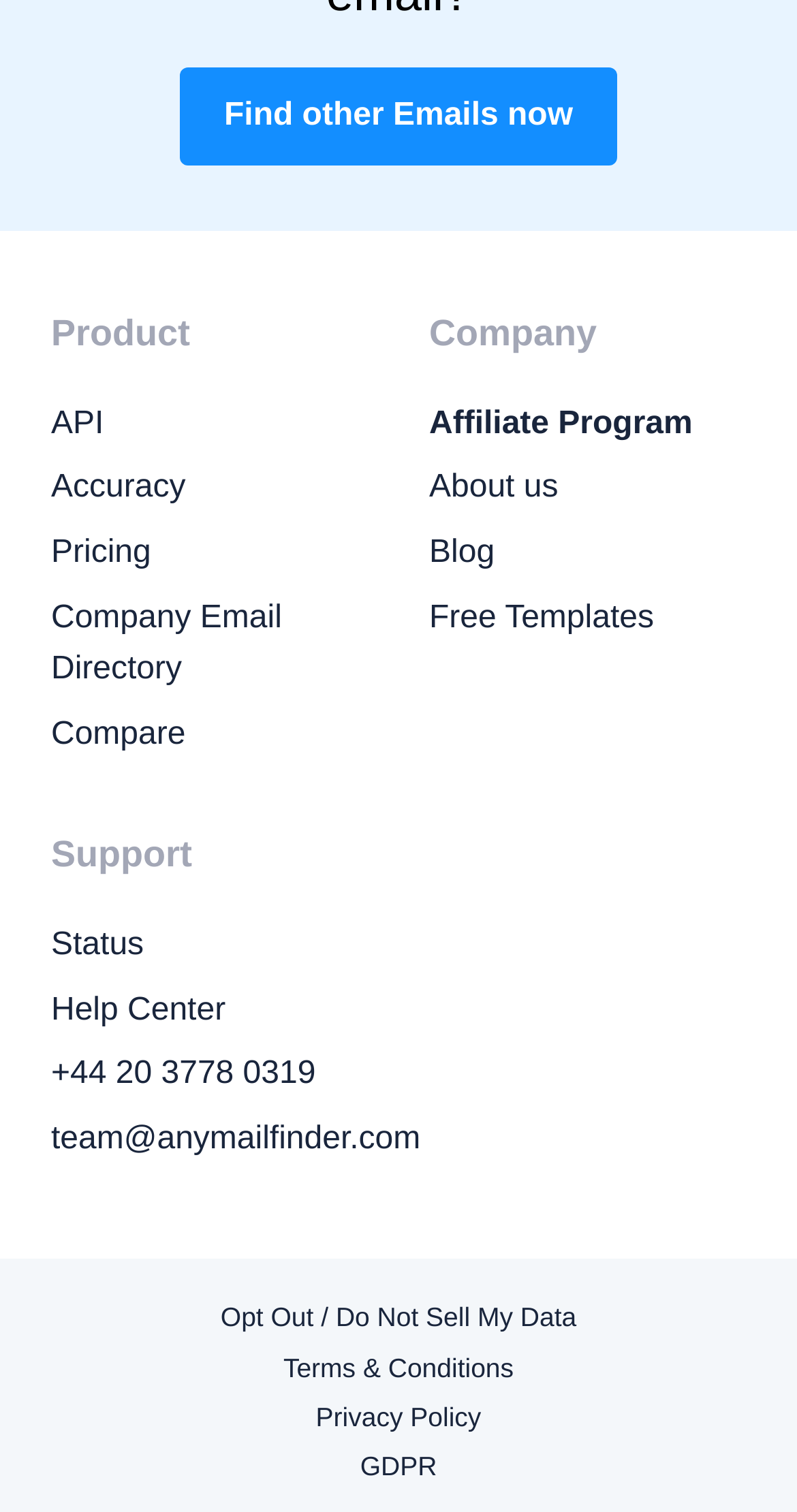What is the first link on the webpage?
Based on the screenshot, provide a one-word or short-phrase response.

Find other Emails now